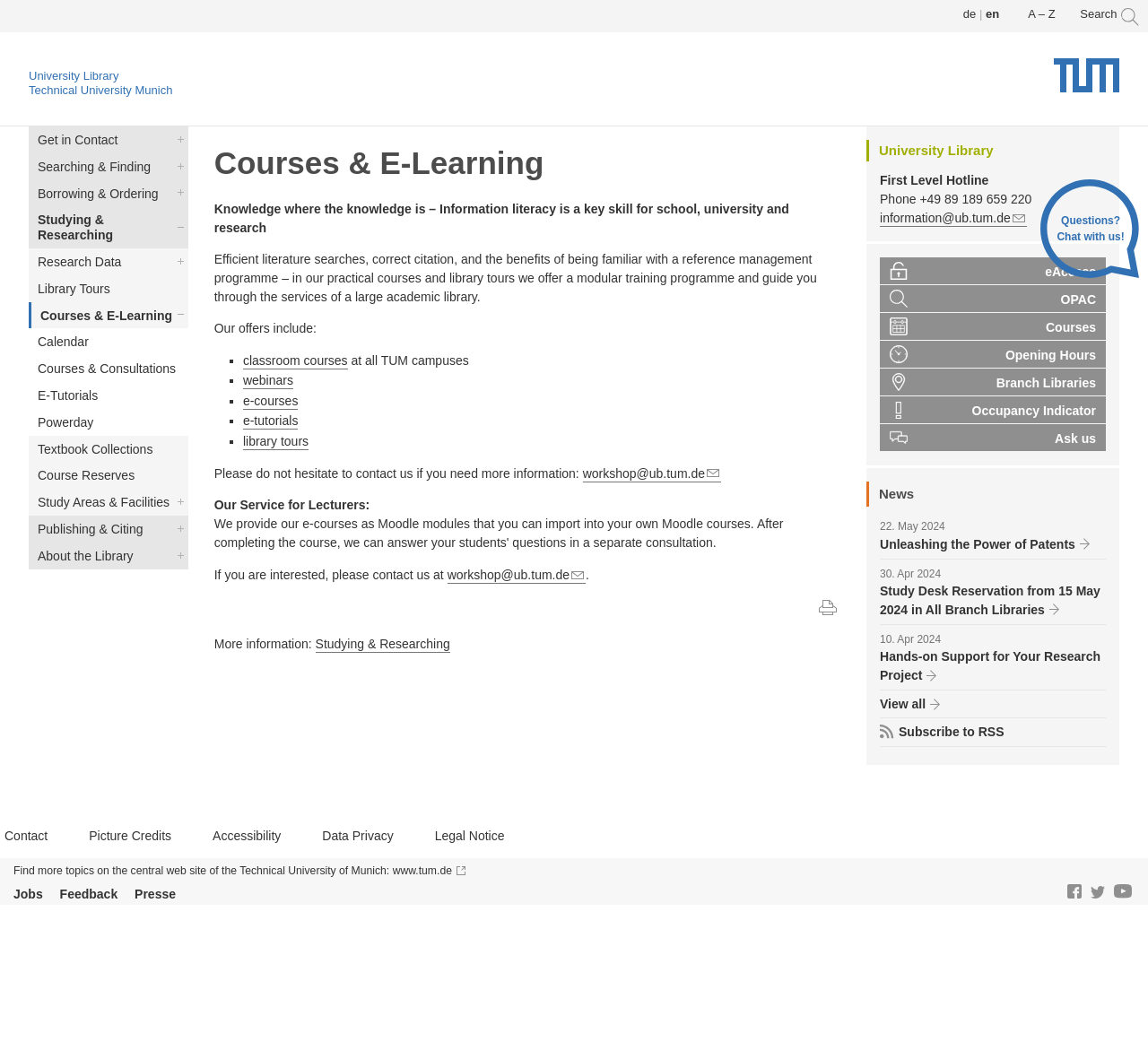Please specify the bounding box coordinates of the area that should be clicked to accomplish the following instruction: "Get in contact with the university library". The coordinates should consist of four float numbers between 0 and 1, i.e., [left, top, right, bottom].

[0.025, 0.121, 0.164, 0.147]